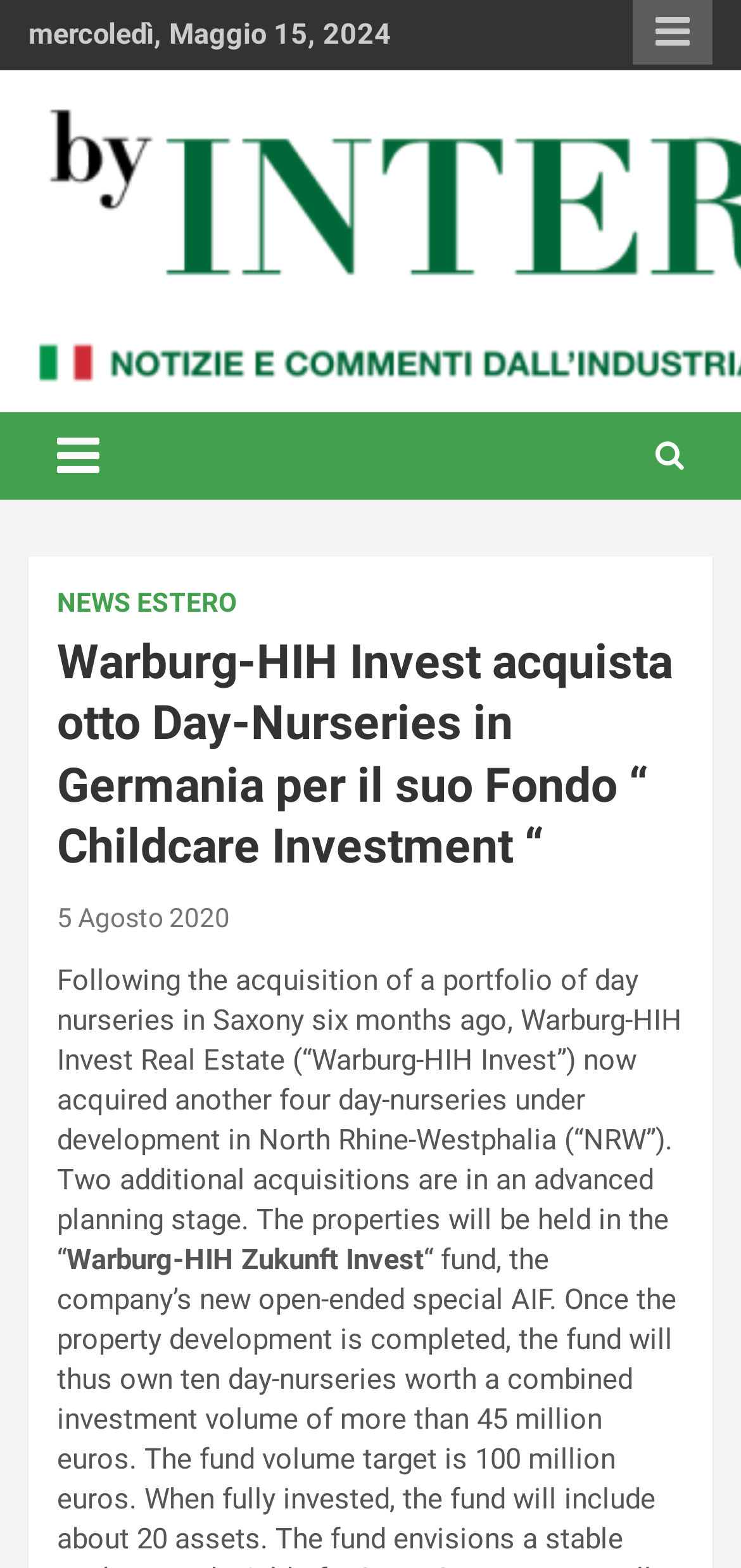What is the region where the four day-nurseries are located?
Provide a detailed answer to the question using information from the image.

According to the article, the four day-nurseries under development are located in North Rhine-Westphalia (NRW). This information can be found in the main content of the webpage.